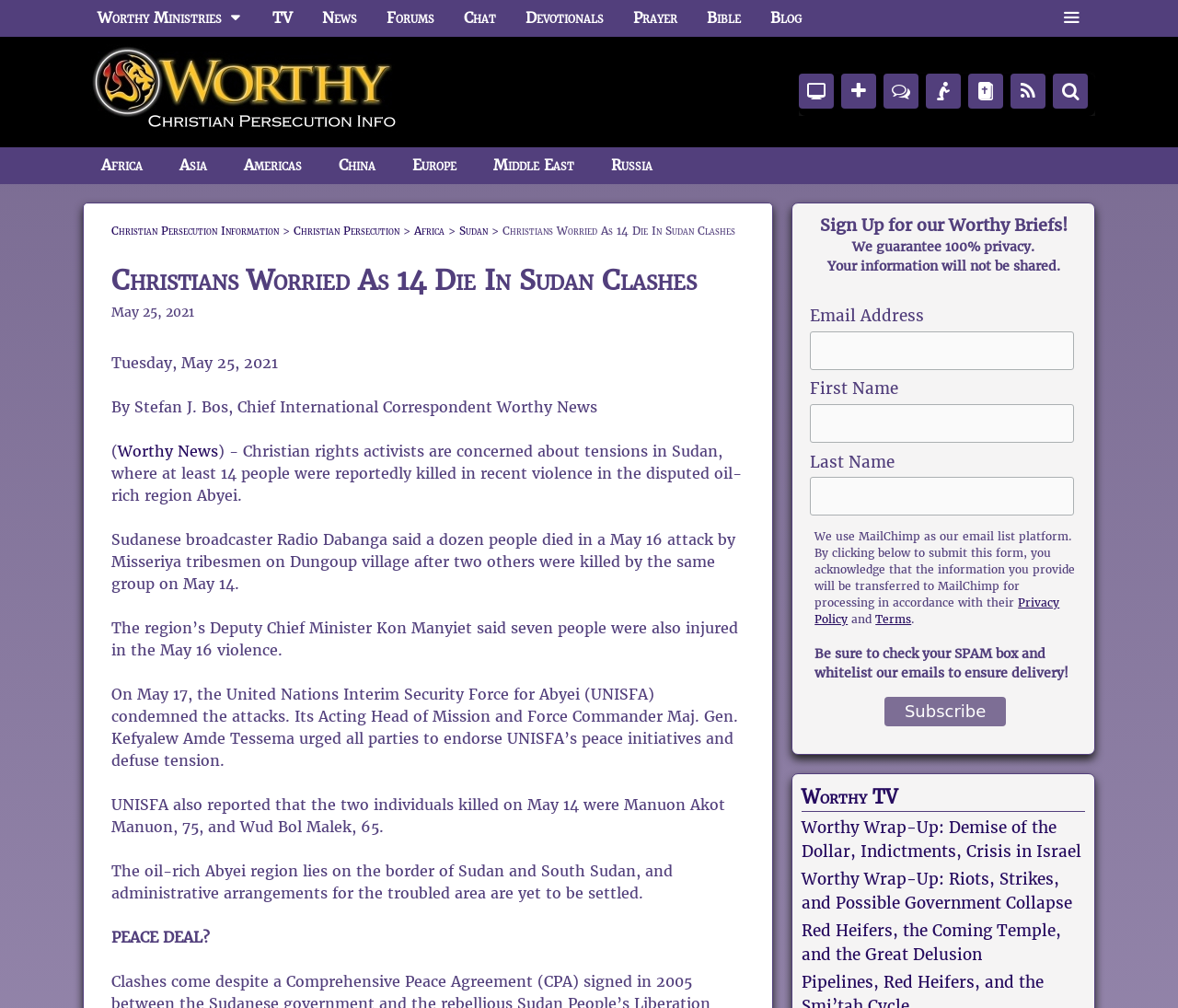Determine the bounding box coordinates for the UI element with the following description: "Youtube Video Downloader". The coordinates should be four float numbers between 0 and 1, represented as [left, top, right, bottom].

None